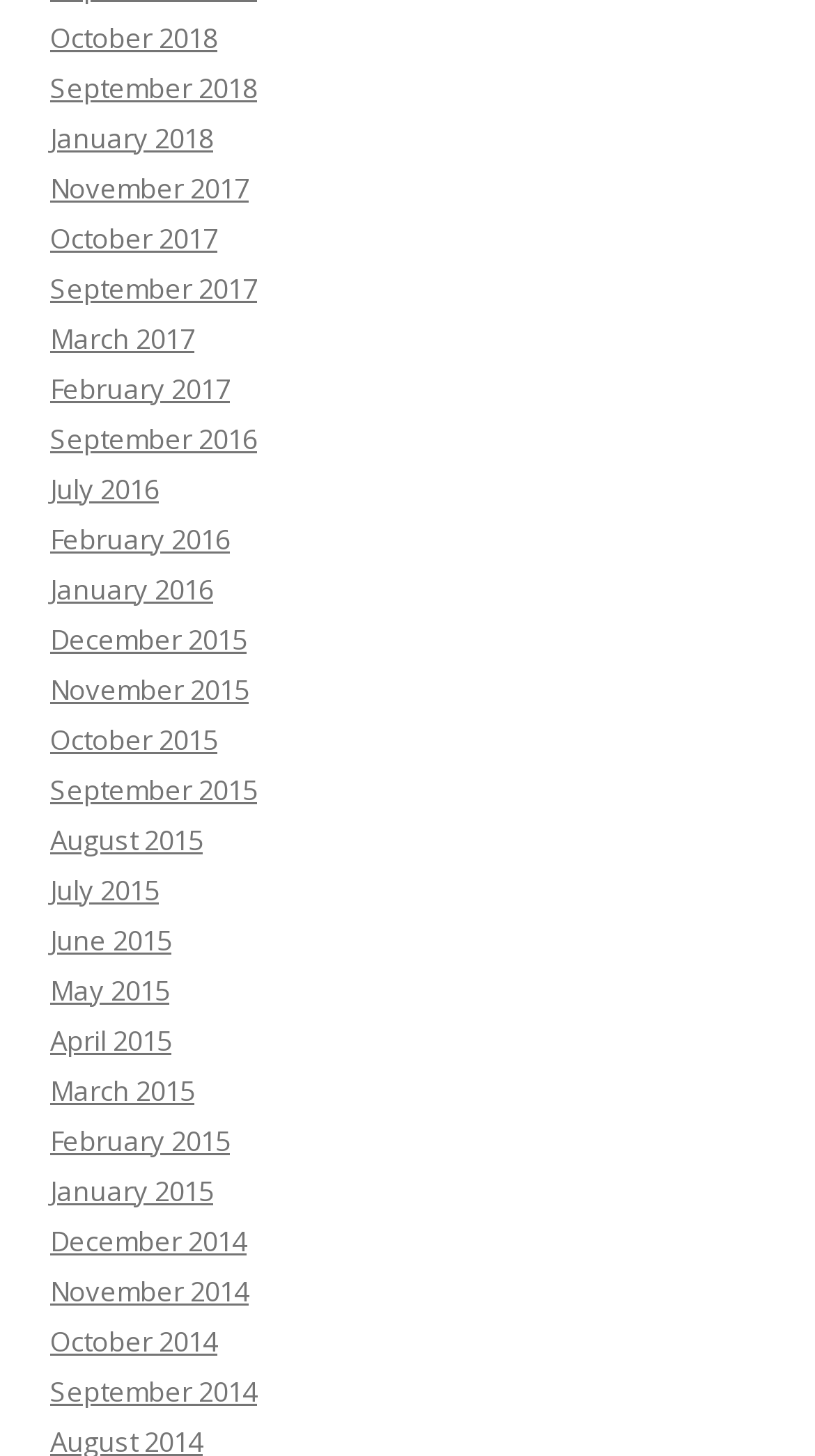How many months are listed in 2018?
Deliver a detailed and extensive answer to the question.

I counted the number of links related to 2018 and found that there are three months listed: October 2018, September 2018, and January 2018.